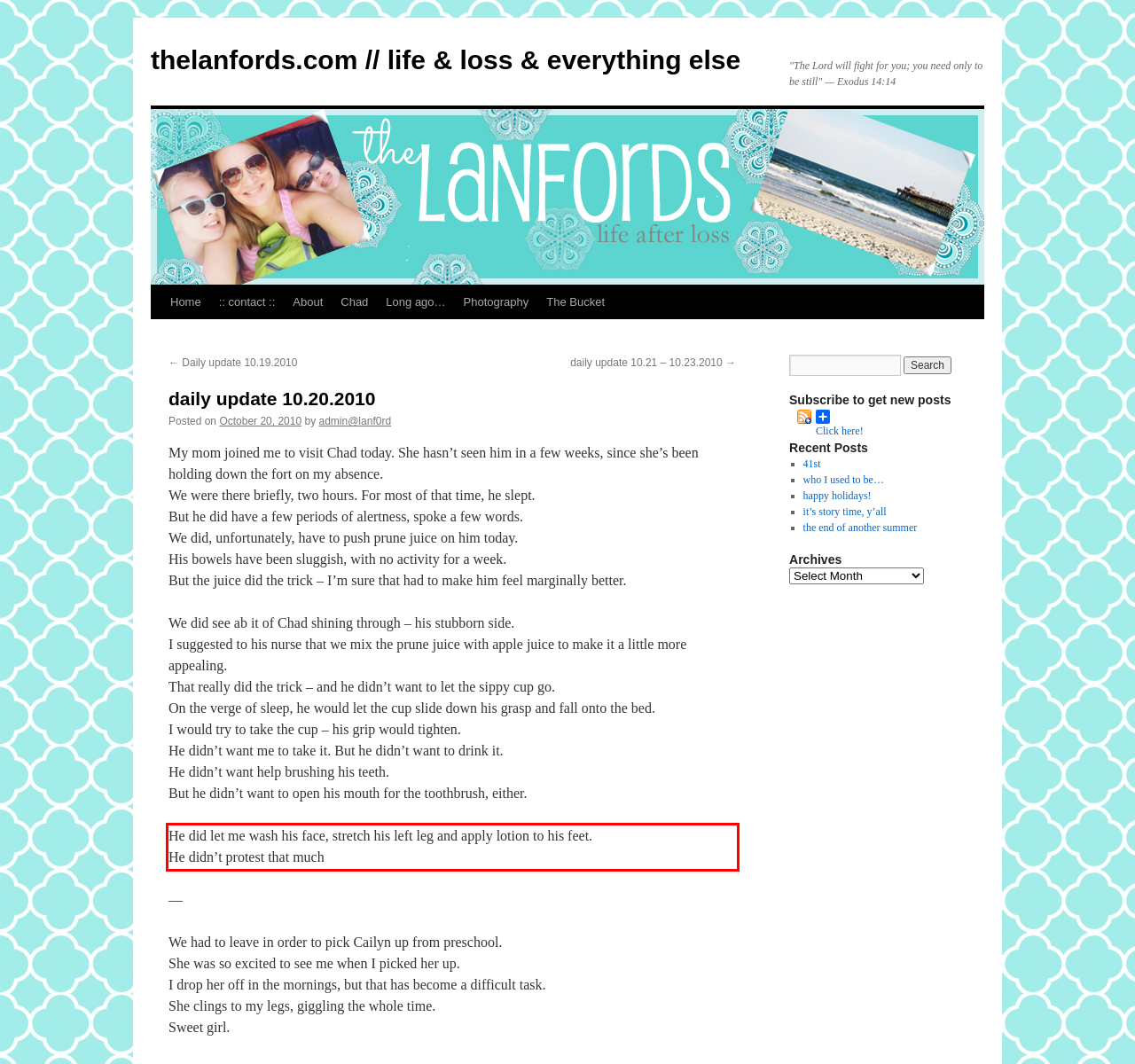Please identify and extract the text from the UI element that is surrounded by a red bounding box in the provided webpage screenshot.

He did let me wash his face, stretch his left leg and apply lotion to his feet. He didn’t protest that much